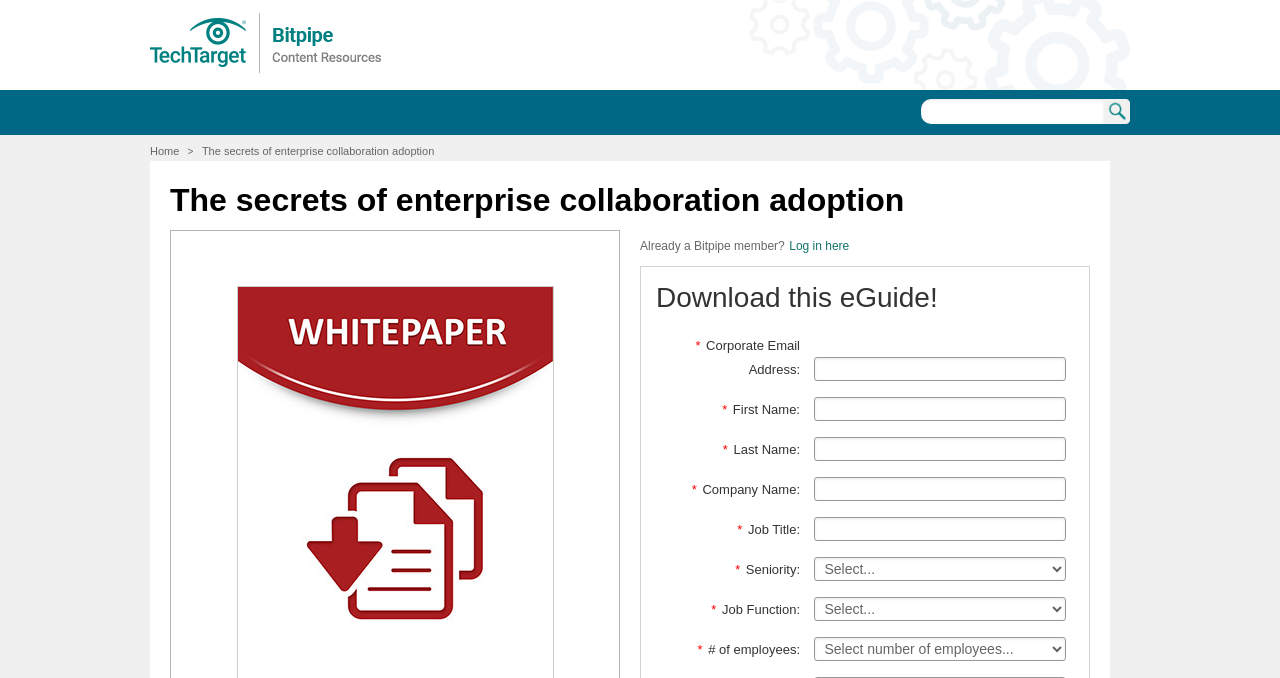How many fields are required to fill in to download the eGuide?
Refer to the image and give a detailed answer to the question.

The webpage requires users to fill in 8 fields to download the eGuide, including corporate email address, first name, last name, company name, job title, seniority, job function, and number of employees. These fields are all marked as required, indicating that they must be filled in to access the eGuide.